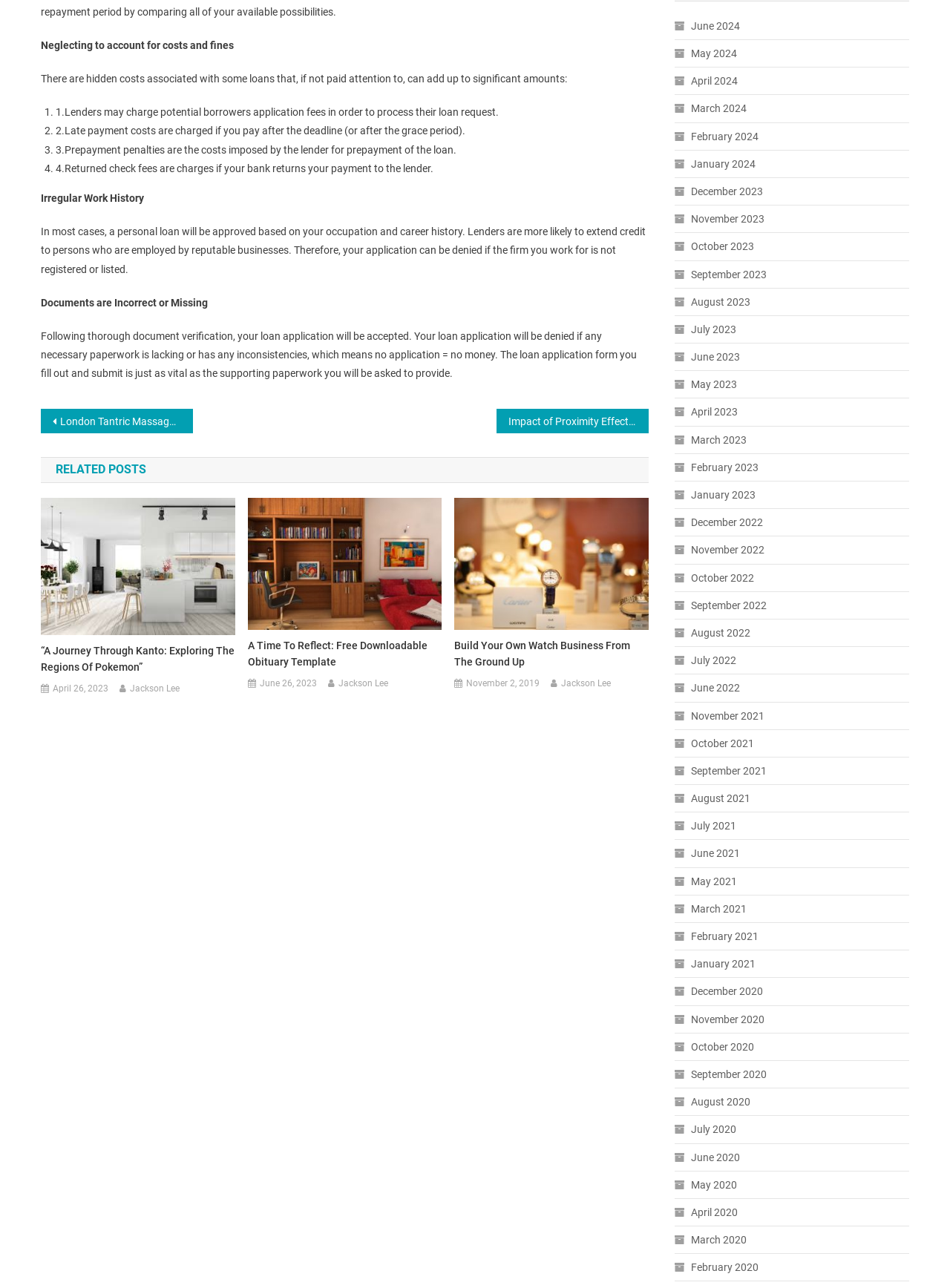Utilize the details in the image to give a detailed response to the question: What is the format of the links to other months on the webpage?

The webpage has links to other months, and the format of these links is 'Month Year', such as 'June 2024' or 'May 2023'. These links appear to provide access to archives of posts or articles from previous months.